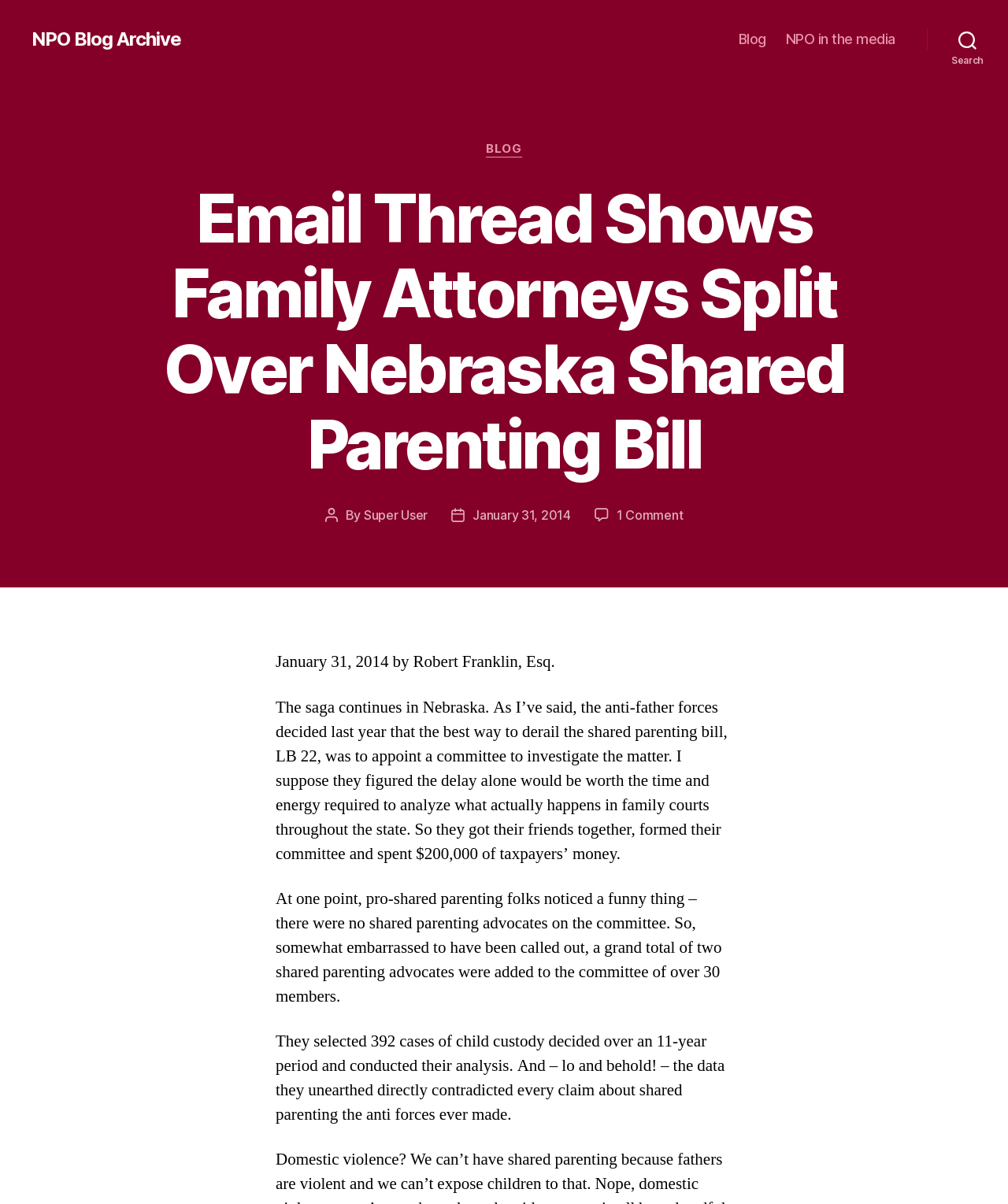Who is the author of this blog post?
Based on the visual information, provide a detailed and comprehensive answer.

I found the author of this blog post by looking at the section that says 'Post author' and then lists 'By Super User'.